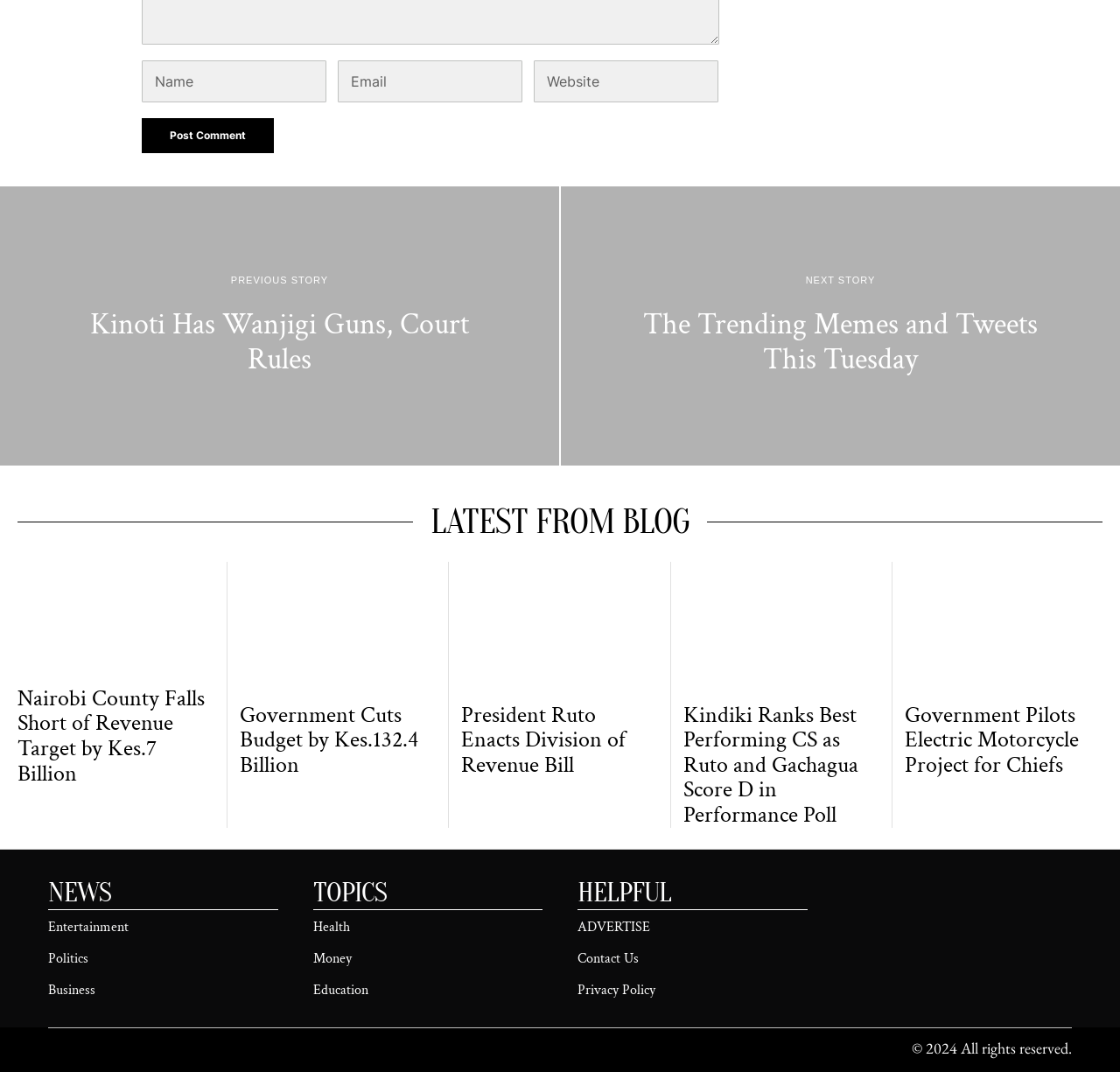Examine the screenshot and answer the question in as much detail as possible: How many 'NEXT STORY' and 'PREVIOUS STORY' buttons are there?

There is one 'NEXT STORY' button and one 'PREVIOUS STORY' button, which are located on the left and right sides of the webpage, respectively, and are used for navigation.